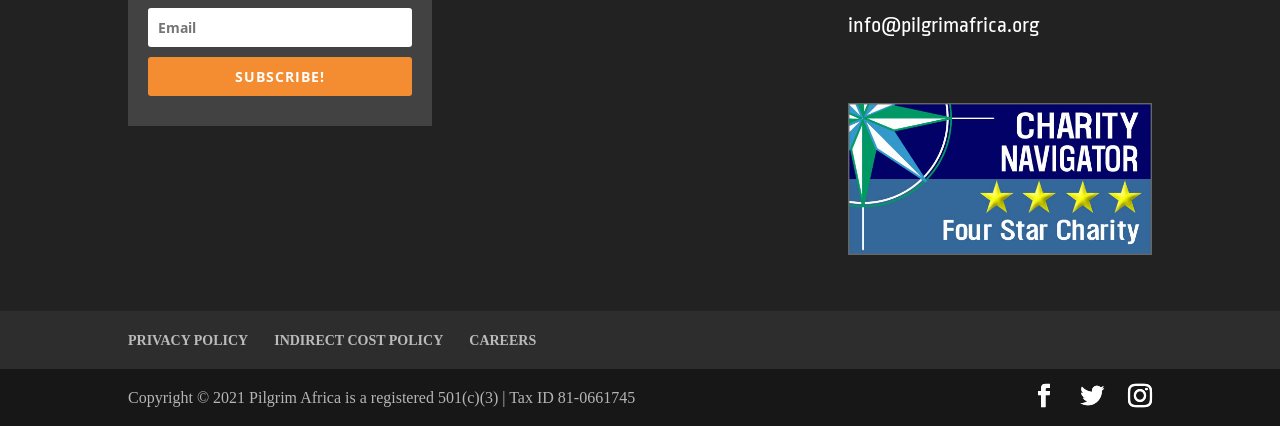Calculate the bounding box coordinates for the UI element based on the following description: "PRIVACY POLICY". Ensure the coordinates are four float numbers between 0 and 1, i.e., [left, top, right, bottom].

[0.1, 0.781, 0.194, 0.816]